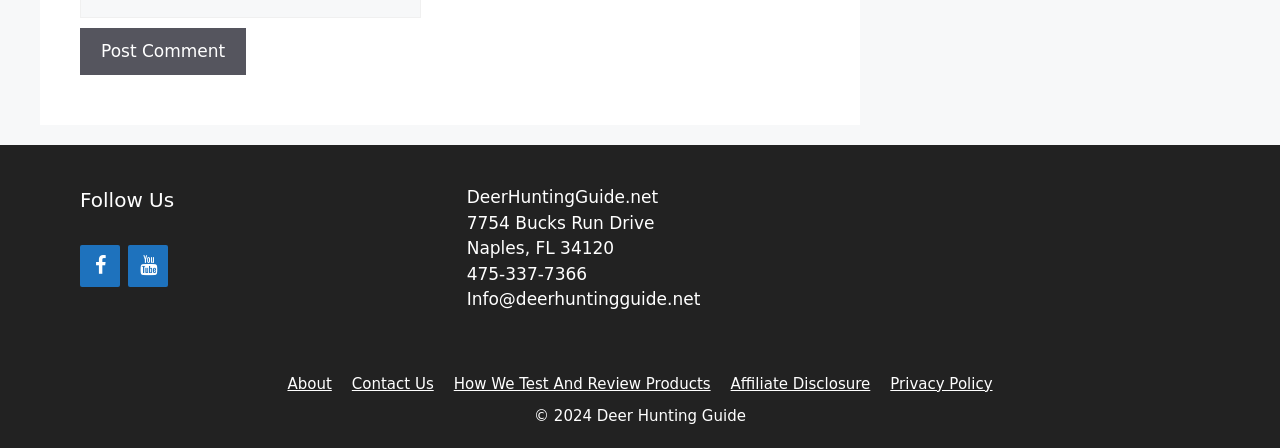Determine the bounding box coordinates of the clickable element necessary to fulfill the instruction: "Review the Privacy Policy". Provide the coordinates as four float numbers within the 0 to 1 range, i.e., [left, top, right, bottom].

[0.696, 0.837, 0.775, 0.877]